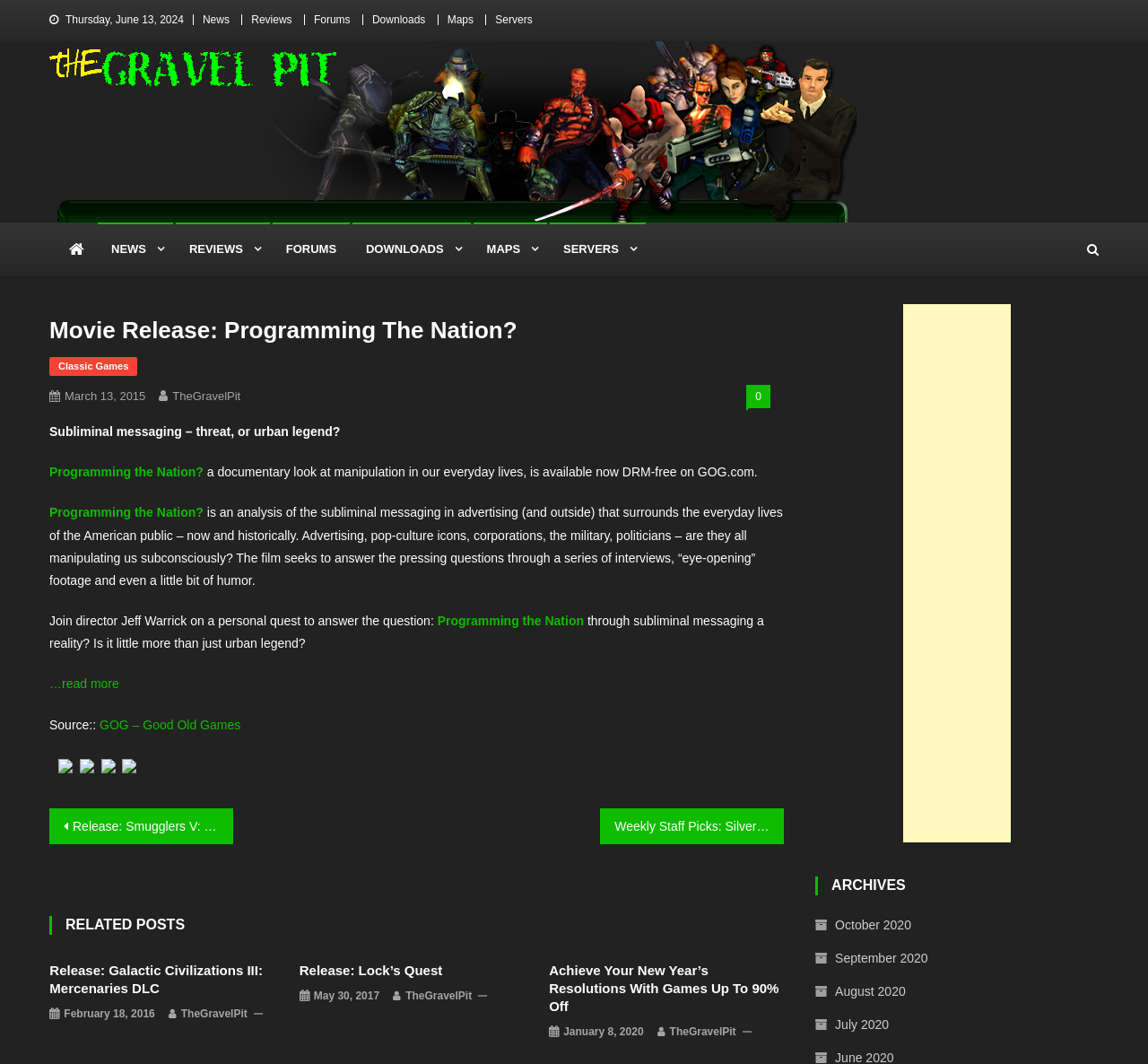Pinpoint the bounding box coordinates of the element that must be clicked to accomplish the following instruction: "Check the 'RELATED POSTS' section". The coordinates should be in the format of four float numbers between 0 and 1, i.e., [left, top, right, bottom].

[0.043, 0.861, 0.683, 0.878]